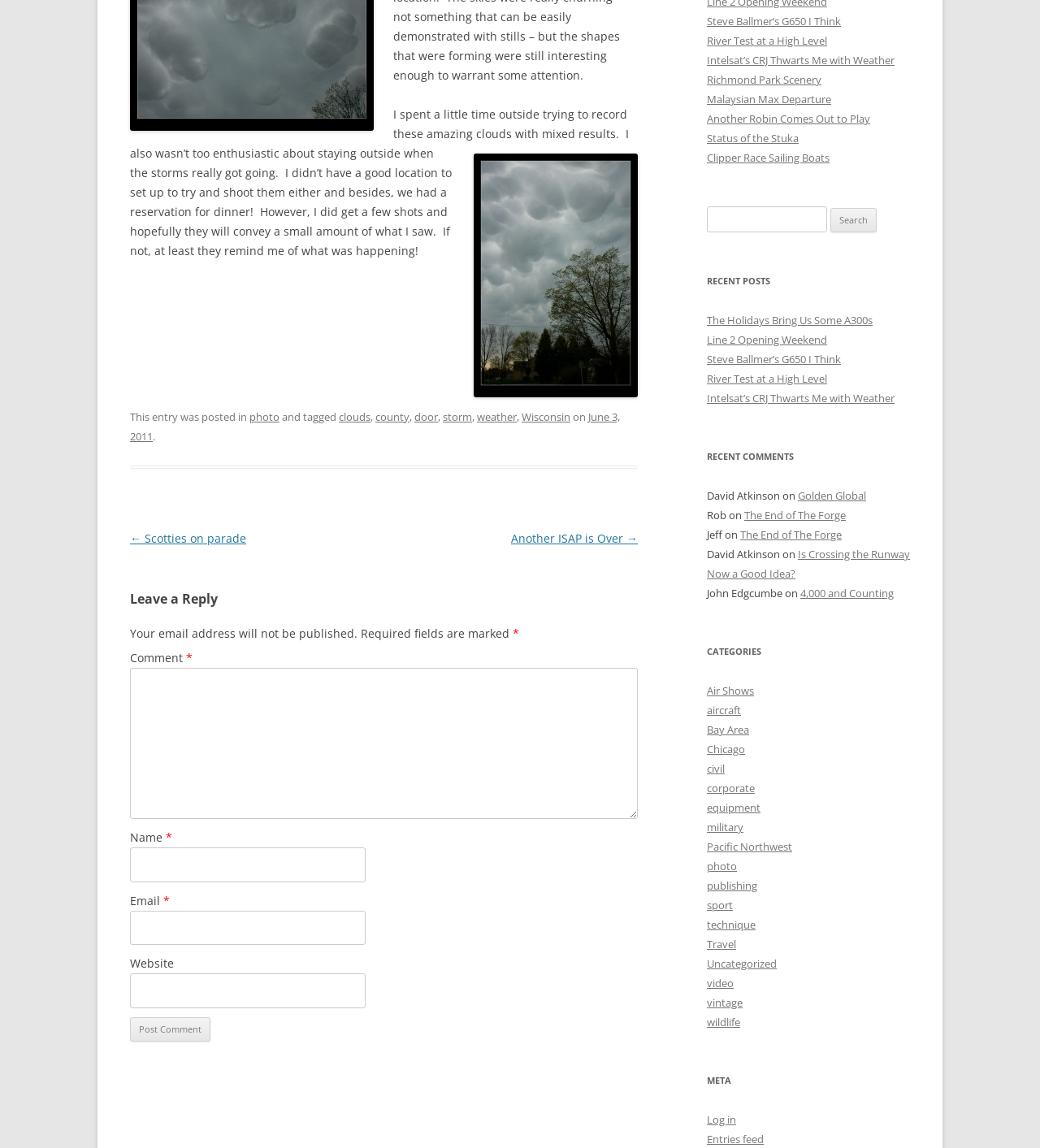Please specify the bounding box coordinates in the format (top-left x, top-left y, bottom-right x, bottom-right y), with all values as floating point numbers between 0 and 1. Identify the bounding box of the UI element described by: Breeze Adventure Pvt. Ltd.

None